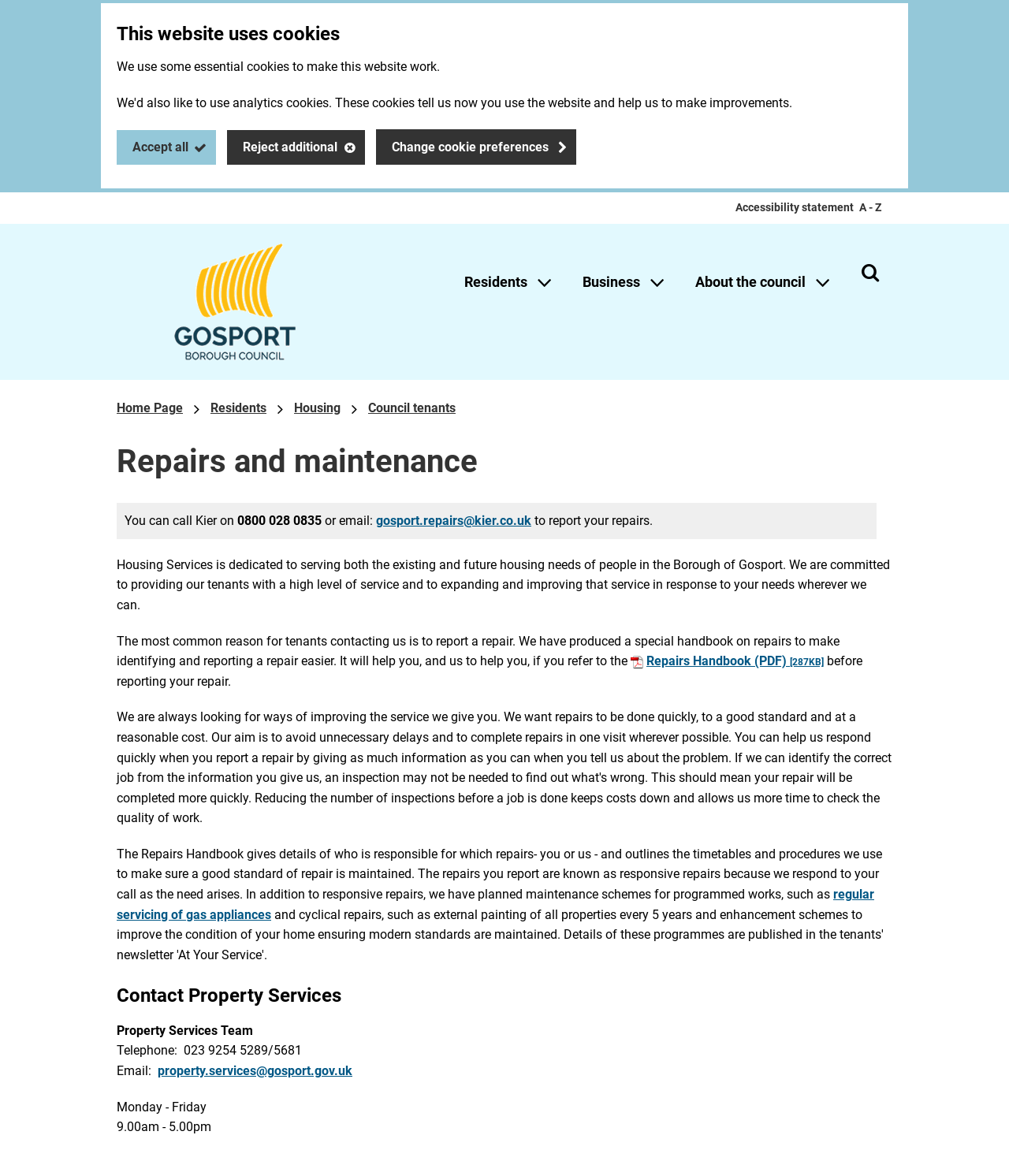What is the phone number to report repairs?
Provide a well-explained and detailed answer to the question.

I found the phone number by looking at the static text elements on the webpage, specifically the one that says 'You can call Kier on' followed by the phone number.